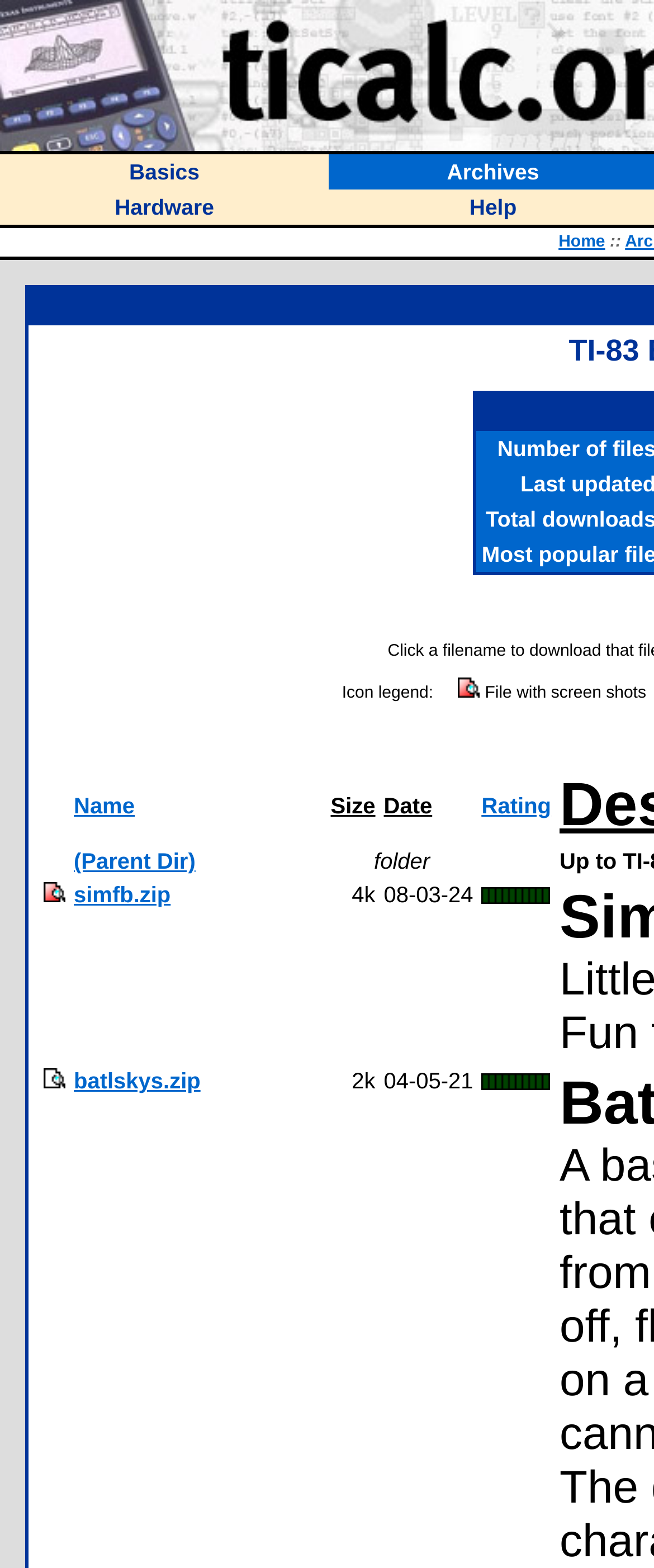Summarize the contents and layout of the webpage in detail.

This webpage is about TI-83 BASIC Games, specifically focused on simulation games. At the top, there are four main links: "Basics", "Archives", "Hardware", and "Help", which are likely navigation links to other sections of the website. 

Below these links, there is a table with several columns, including "Name", "Size", "Date", and "Rating". The table appears to list various simulation games, with each row representing a different game. The "Name" column contains links to the individual game pages, while the "Rating" column displays the game's rating, with some games not having a rating. 

To the right of the table, there is an icon legend with a brief description and an image. Below the table, there are more links to games, with some having images and ratings displayed. The games are listed in a grid format, with each game's information organized into columns.